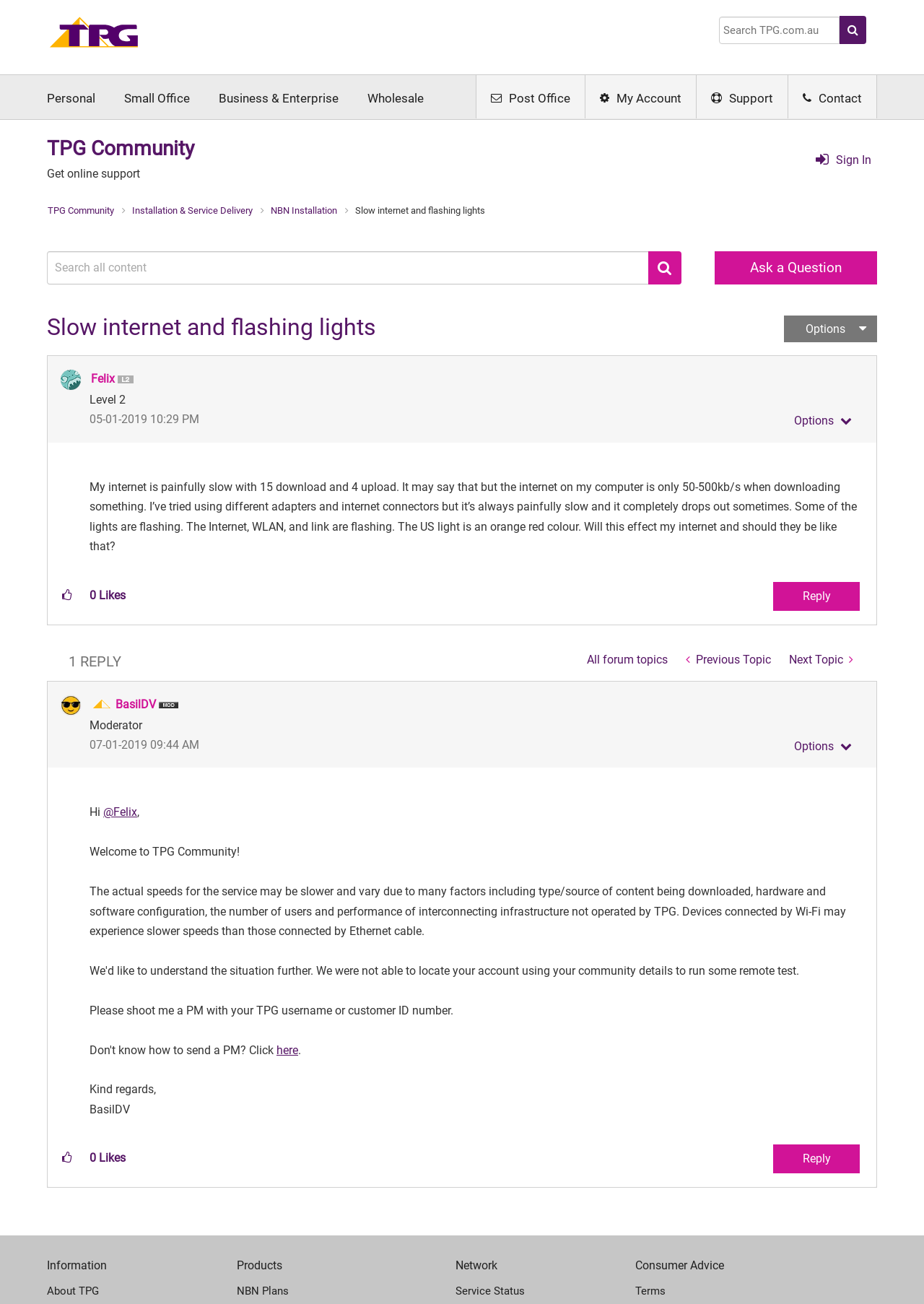Please specify the bounding box coordinates for the clickable region that will help you carry out the instruction: "Sign in".

[0.875, 0.115, 0.913, 0.132]